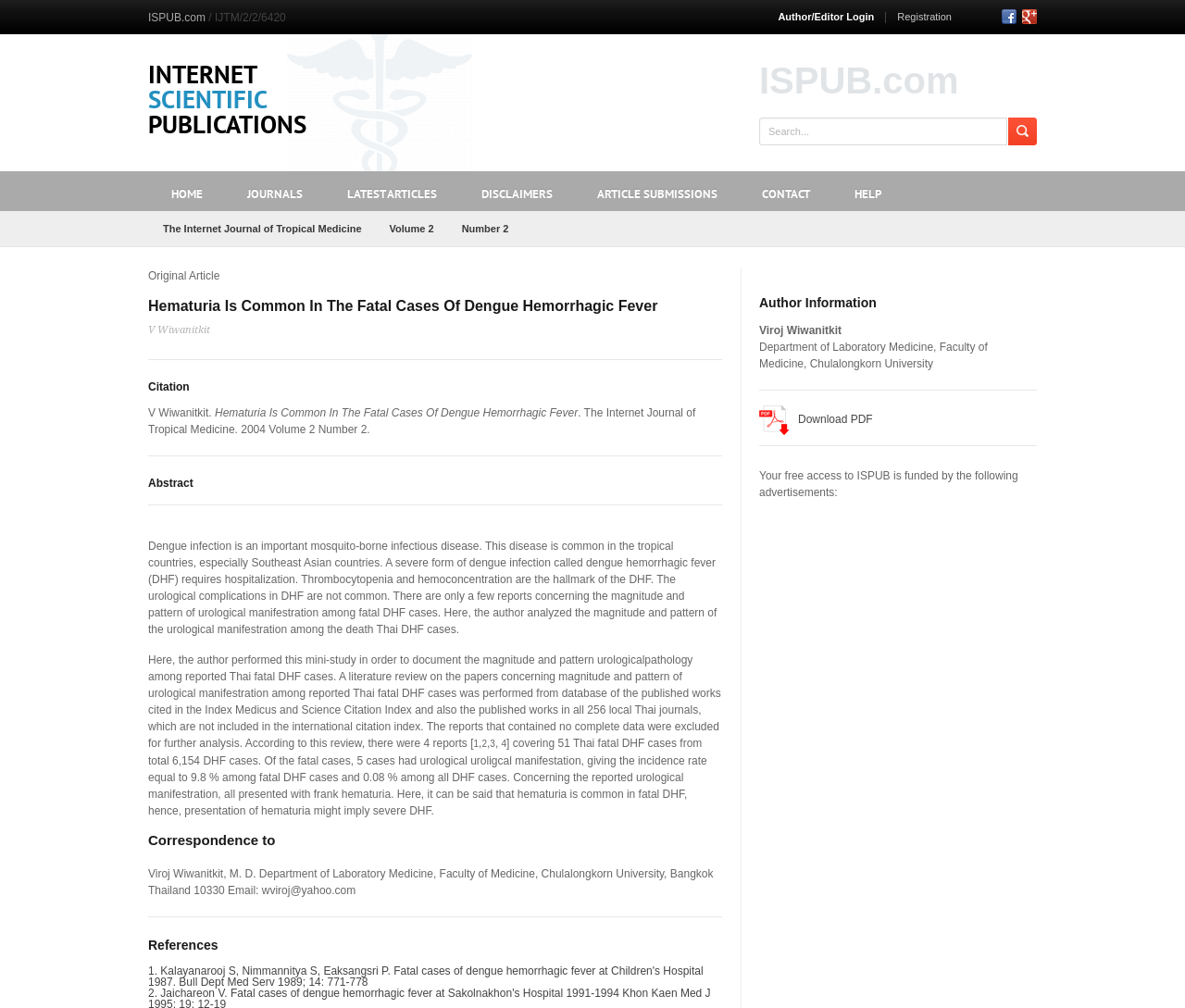Please specify the bounding box coordinates in the format (top-left x, top-left y, bottom-right x, bottom-right y), with all values as floating point numbers between 0 and 1. Identify the bounding box of the UI element described by: Compre Aqui

None